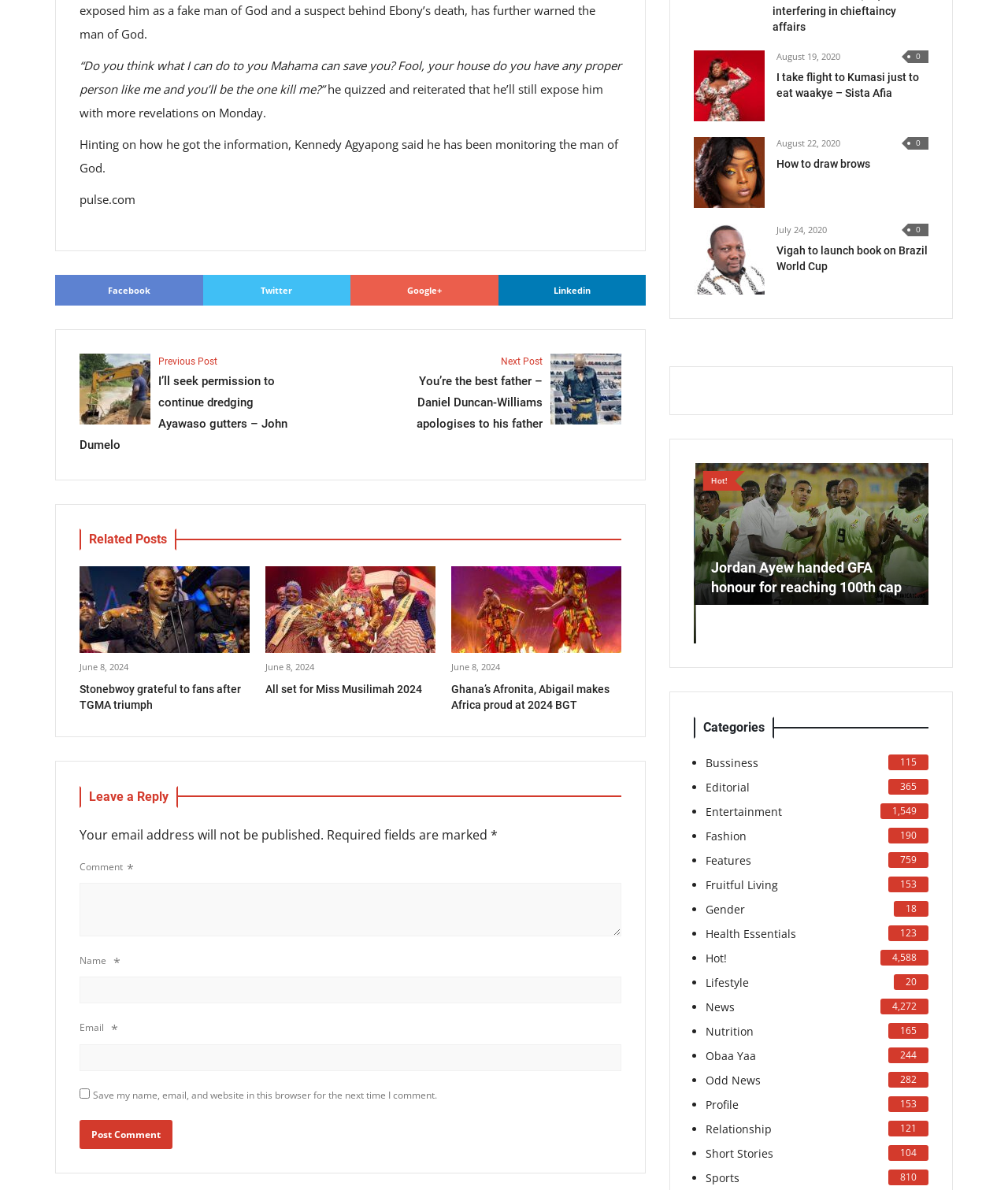Identify the bounding box for the UI element specified in this description: "Next". The coordinates must be four float numbers between 0 and 1, formatted as [left, top, right, bottom].

[0.898, 0.455, 0.921, 0.475]